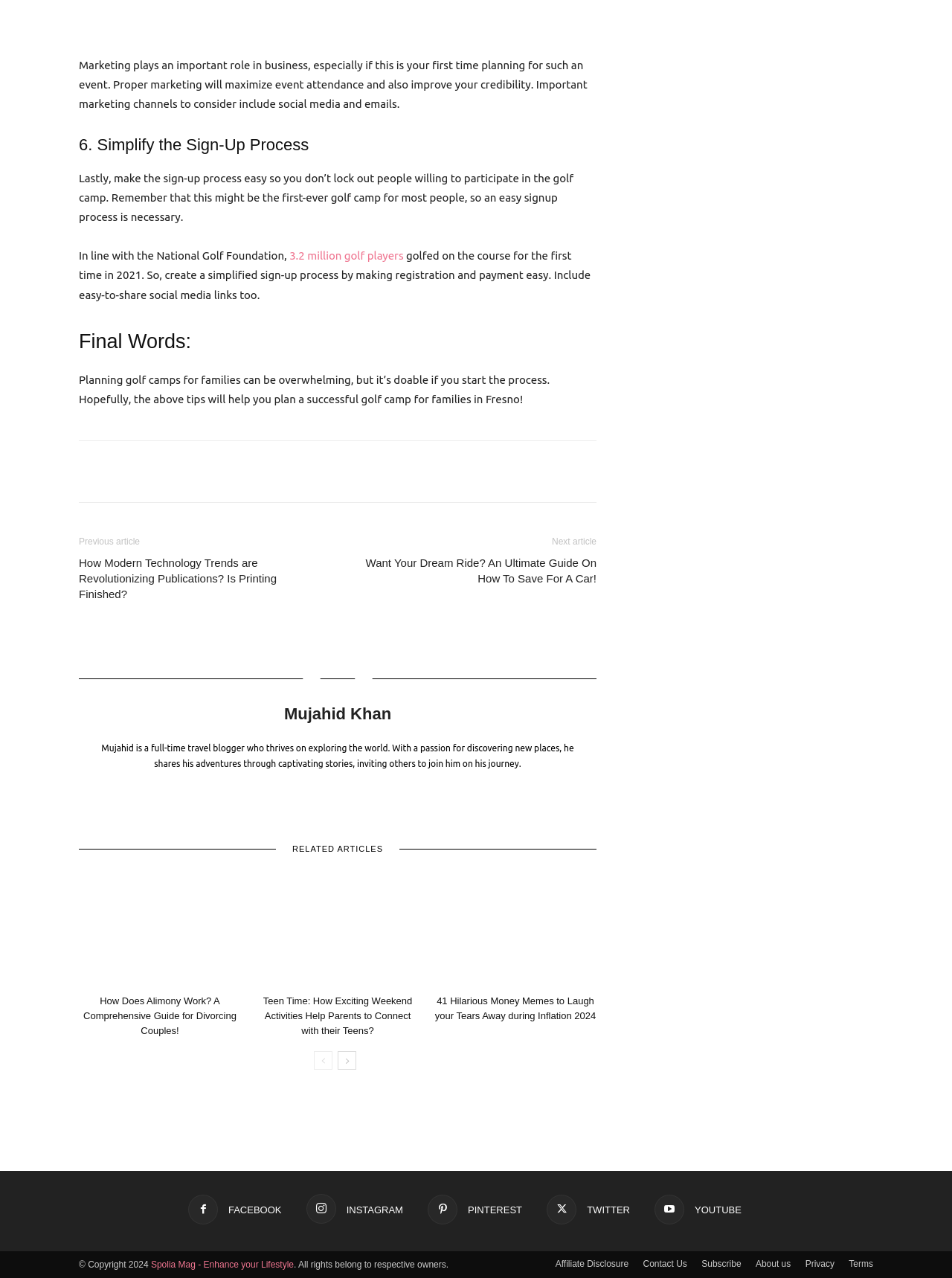Identify the bounding box for the given UI element using the description provided. Coordinates should be in the format (top-left x, top-left y, bottom-right x, bottom-right y) and must be between 0 and 1. Here is the description: 3.2 million golf players

[0.304, 0.195, 0.424, 0.205]